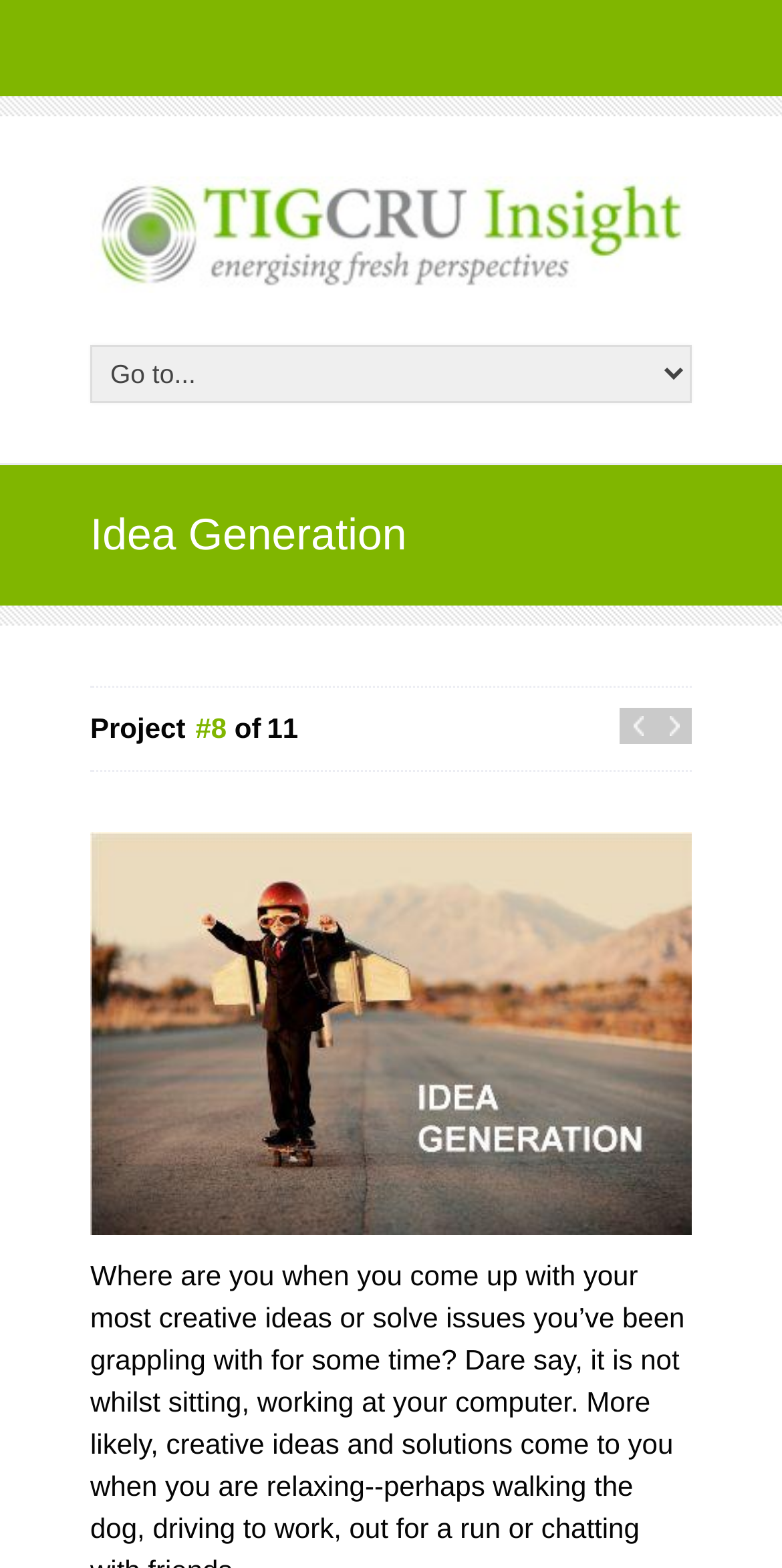What are the navigation options?
Please provide a single word or phrase as the answer based on the screenshot.

Next Post Link, Previous Post Link